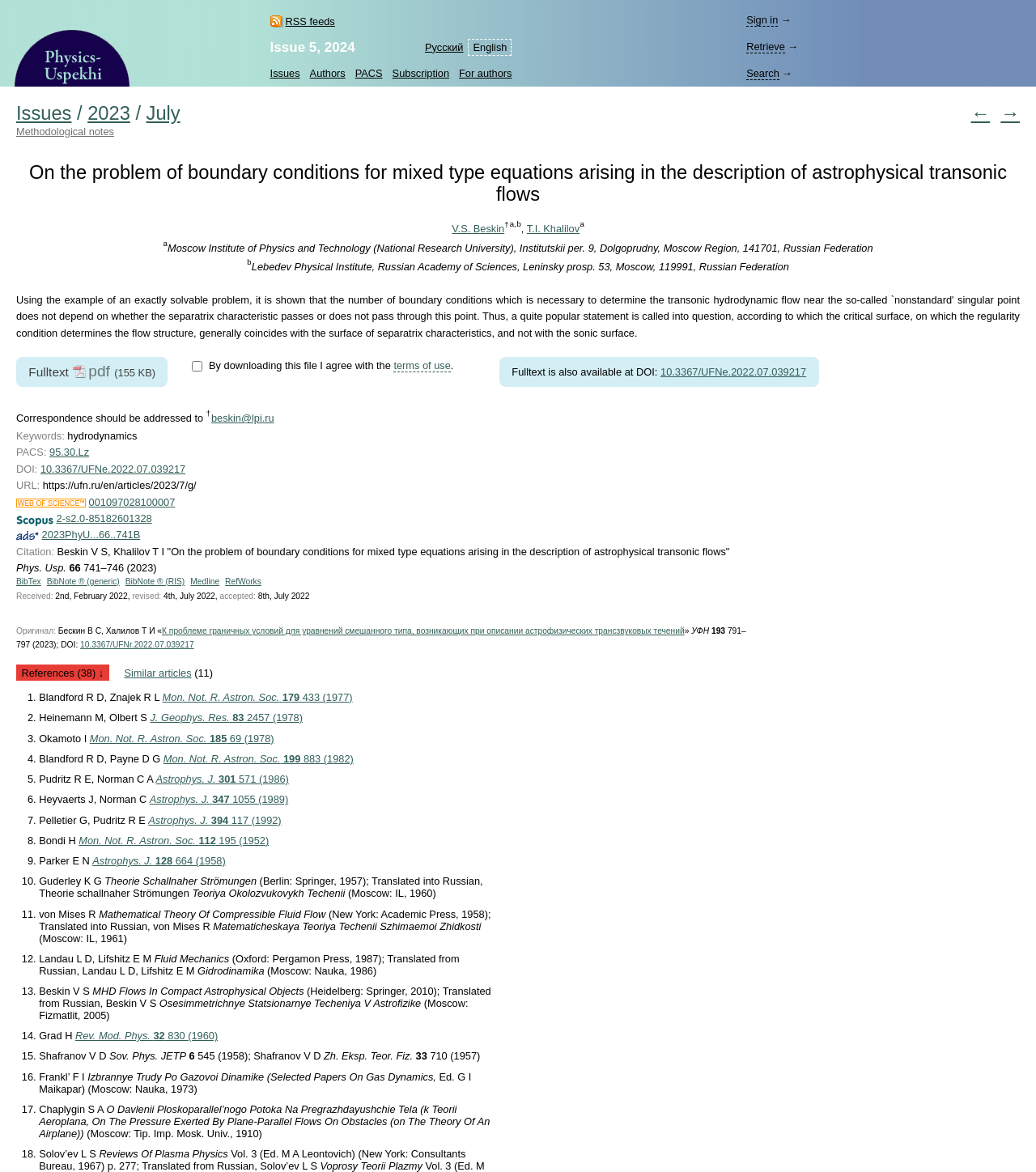Please find the bounding box coordinates of the section that needs to be clicked to achieve this instruction: "View Issue 5, 2024".

[0.261, 0.034, 0.343, 0.047]